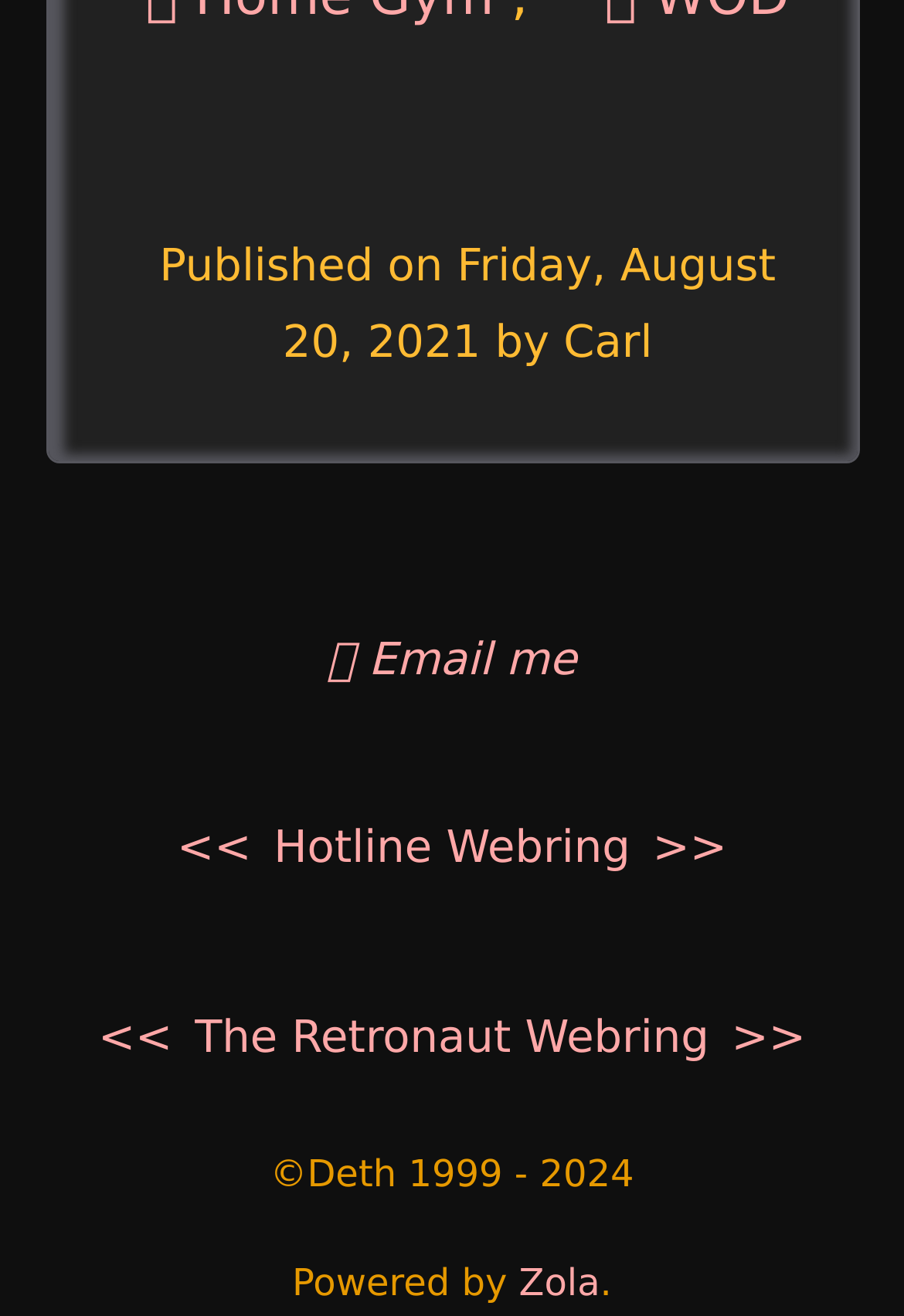Who is the author of the article?
Use the information from the screenshot to give a comprehensive response to the question.

The author of the article is mentioned as 'by Carl' in the static text element located at the top of the webpage, below the published date.